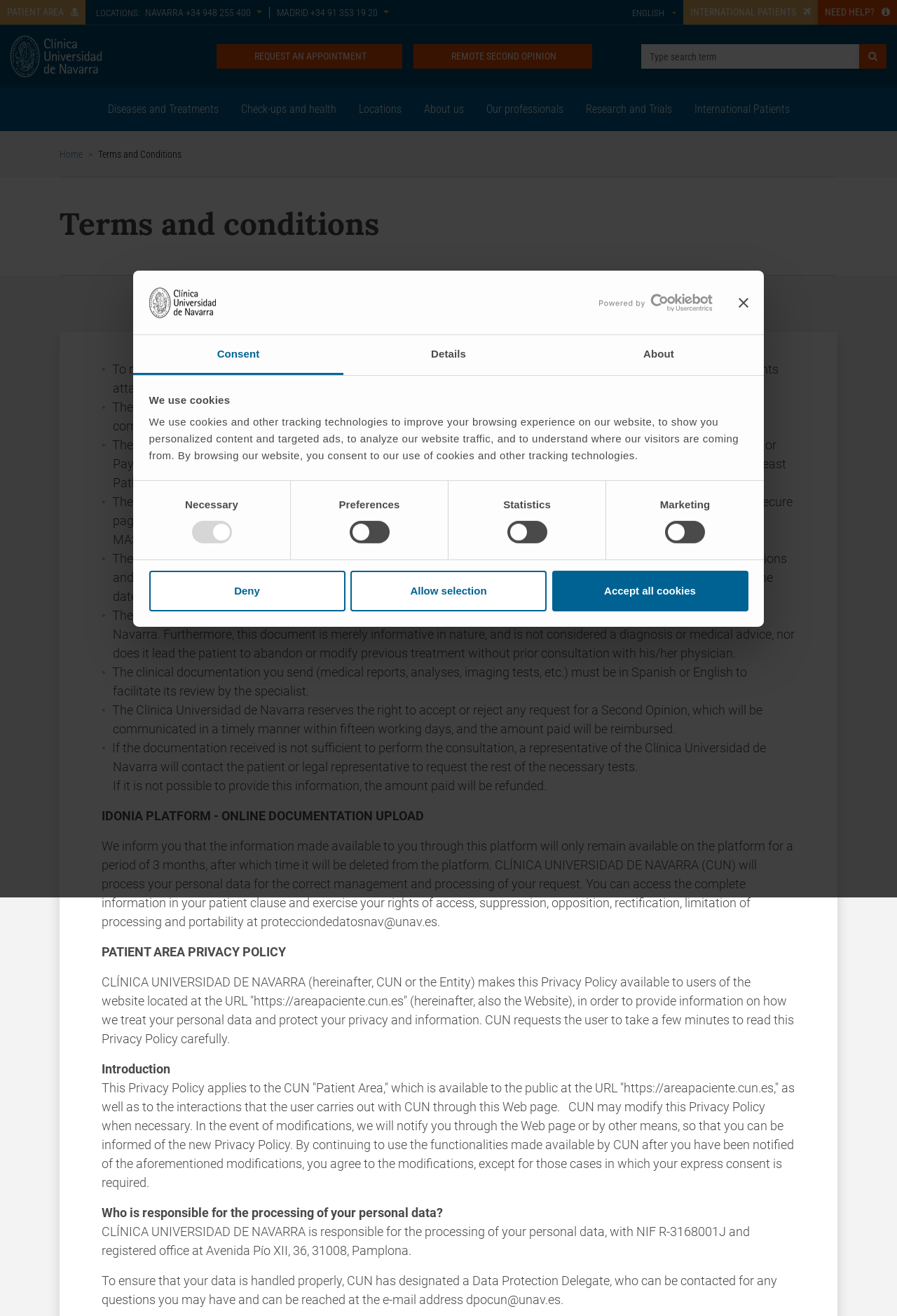What is the price of the Second Opinion consultation at the Navarra Clinic?
Using the image as a reference, give a one-word or short phrase answer.

580 euros